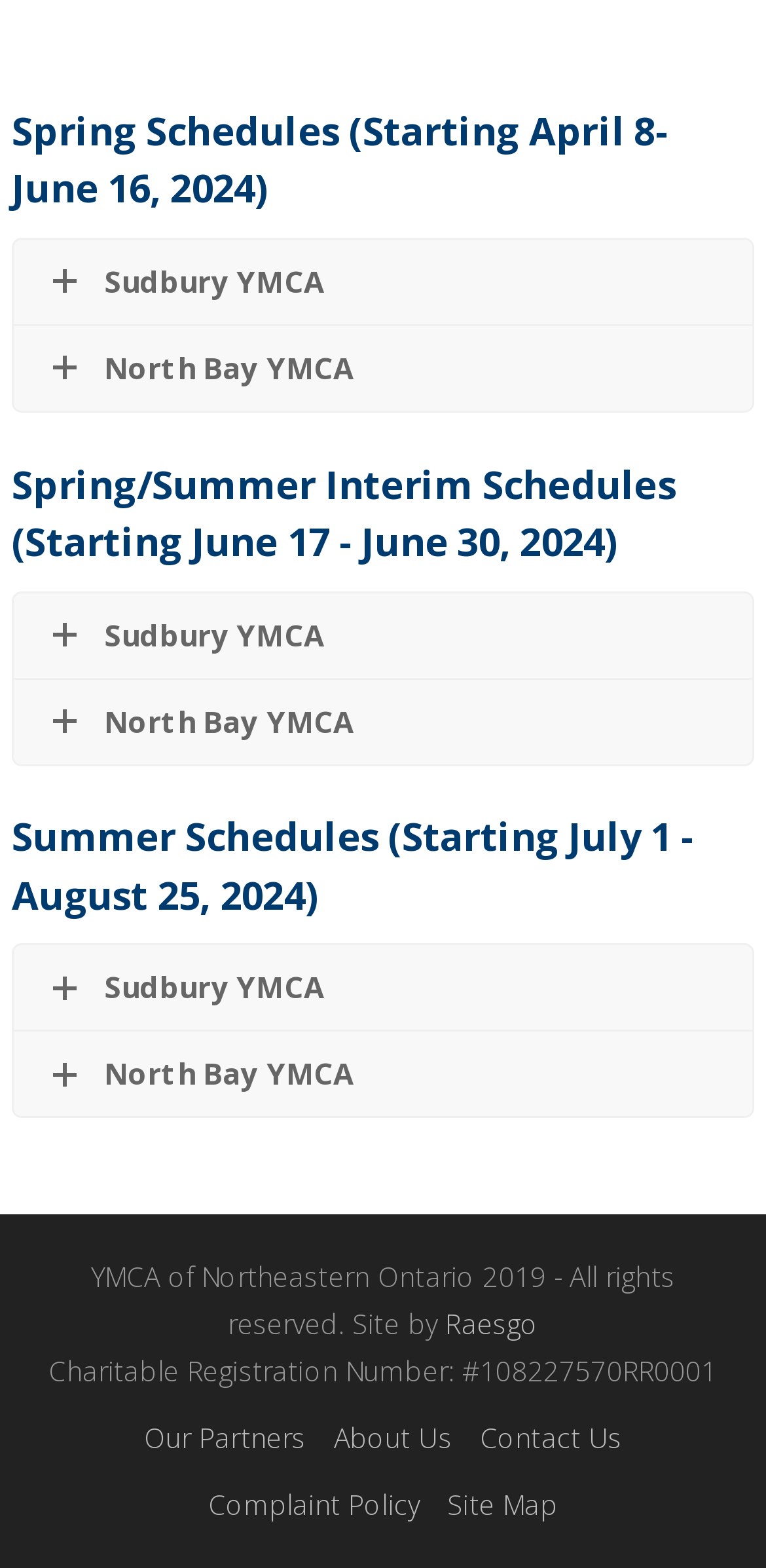Show the bounding box coordinates for the HTML element described as: "Raesgo".

[0.582, 0.832, 0.703, 0.856]